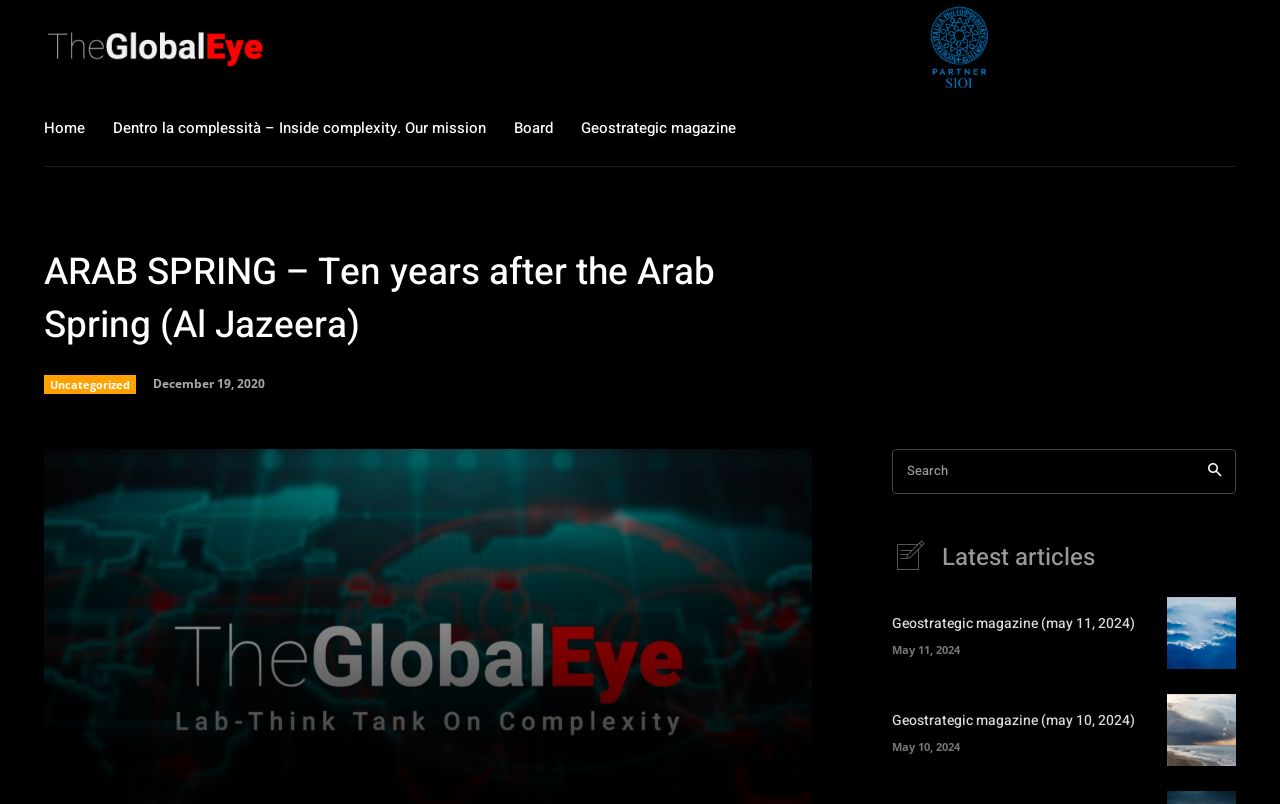What is the date of the latest article?
Analyze the image and deliver a detailed answer to the question.

The webpage has a time element with the text 'May 11, 2024' which is likely the date of the latest article, as it is located near the top of the webpage and is associated with a link to an article.